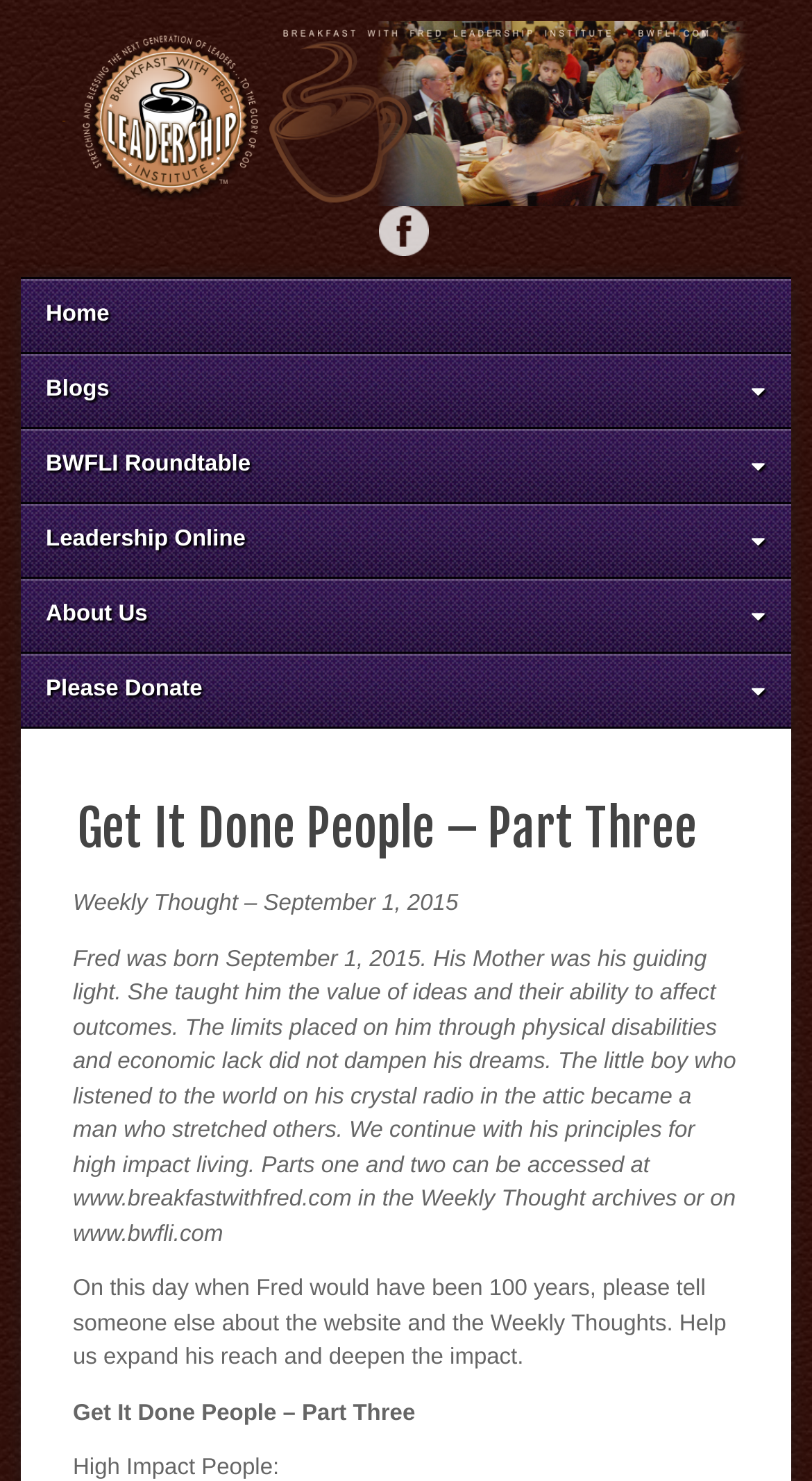Can you provide the bounding box coordinates for the element that should be clicked to implement the instruction: "Visit the Home page"?

[0.026, 0.189, 0.974, 0.238]